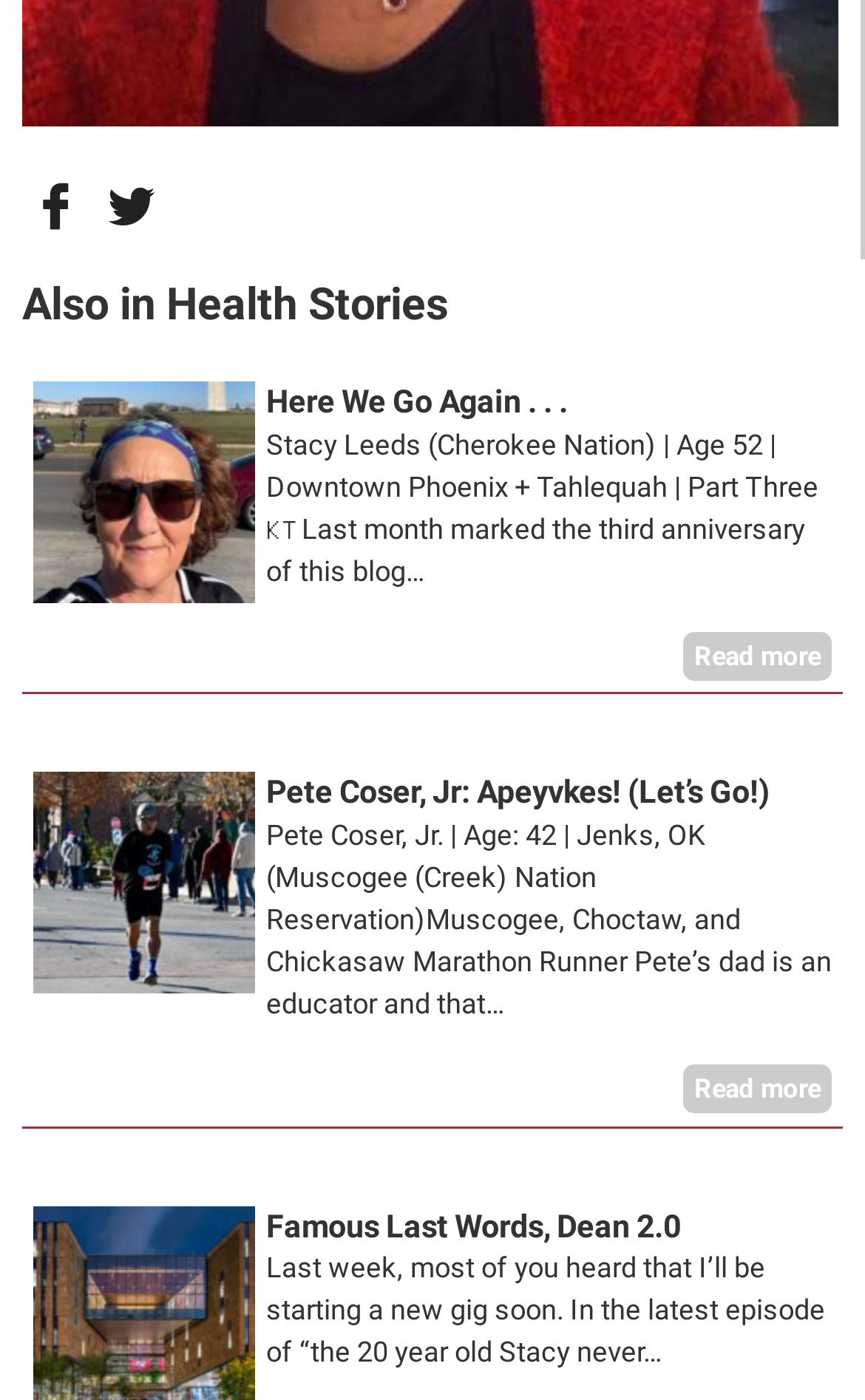Based on the image, please respond to the question with as much detail as possible:
What is the name of the person in the second story?

The second story section has a heading 'Pete Coser, Jr: Apeyvkes! (Let’s Go!)', which suggests that the person being profiled is Pete Coser, Jr., and the text also mentions his age and background.